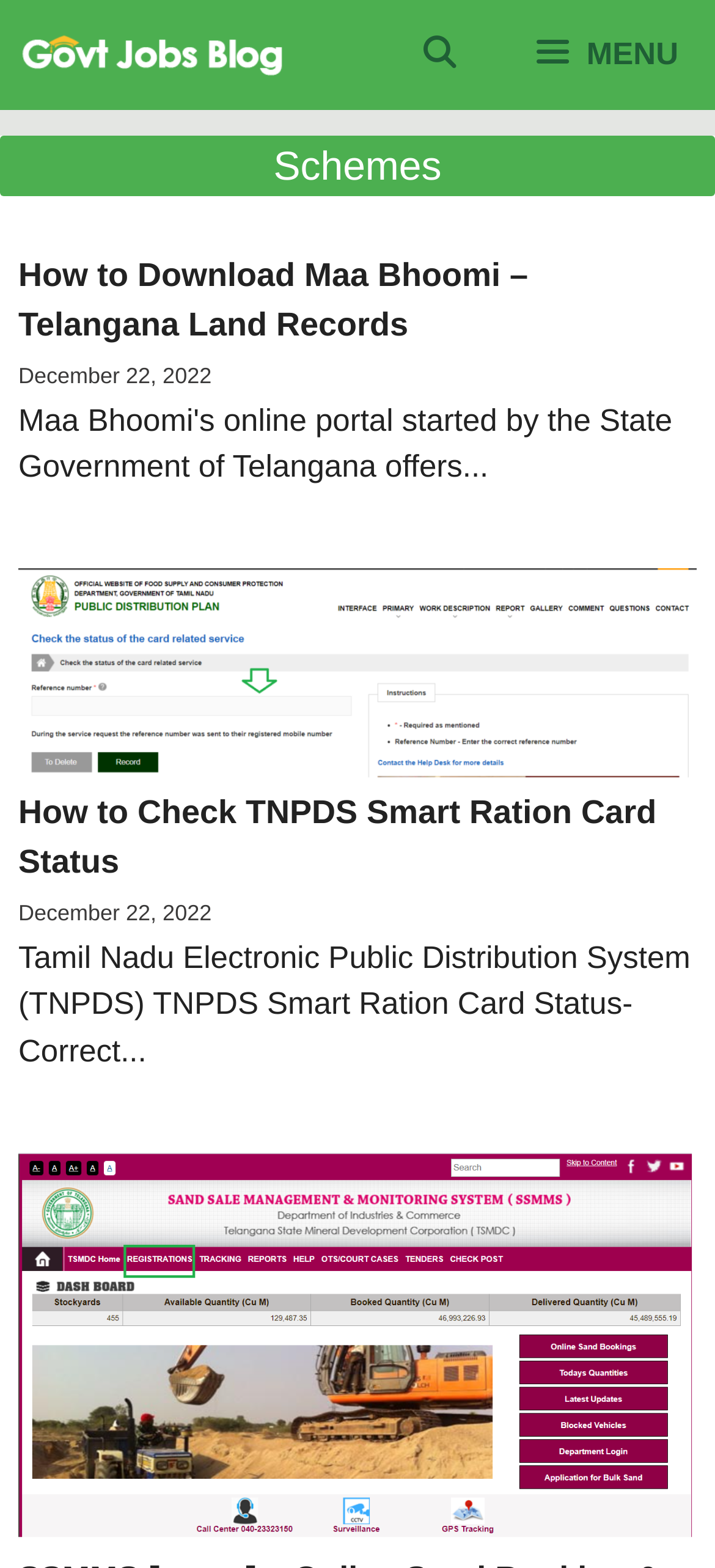Analyze and describe the webpage in a detailed narrative.

The webpage is a government jobs blog that provides daily job updates. At the top left corner, there is a logo and a link with the text "GovtJobsBlog – Government Job Alerts State / Central". Next to it, on the top right corner, there is a search bar link labeled "Open Search Bar" and a menu button with a hamburger icon.

Below the top section, there is a heading "Schemes" that spans the entire width of the page. Underneath, there are two articles with headings "How to Download Maa Bhoomi – Telangana Land Records" and "How to Check TNPDS Smart Ration Card Status", respectively. Each article has a link with the same title as the heading, and a date "December 22, 2022" below the heading. The second article also has a longer descriptive text "Tamil Nadu Electronic Public Distribution System (TNPDS) TNPDS Smart Ration Card Status-Correct..." below the date.

There are two images on the page, one with the logo and another with the caption "SSMMS - Registration" at the bottom right corner of the page.